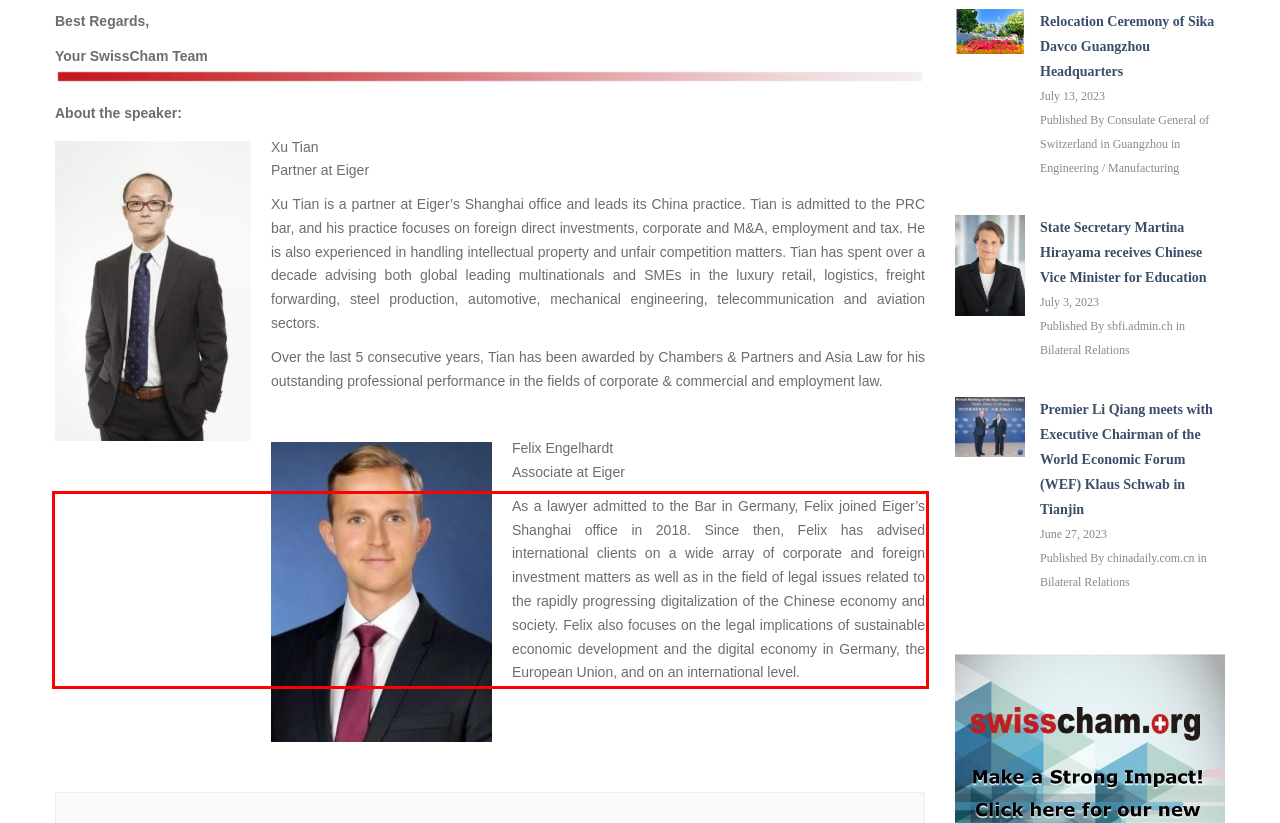Examine the screenshot of the webpage, locate the red bounding box, and generate the text contained within it.

As a lawyer admitted to the Bar in Germany, Felix joined Eiger’s Shanghai office in 2018. Since then, Felix has advised international clients on a wide array of corporate and foreign investment matters as well as in the field of legal issues related to the rapidly progressing digitalization of the Chinese economy and society. Felix also focuses on the legal implications of sustainable economic development and the digital economy in Germany, the European Union, and on an international level.